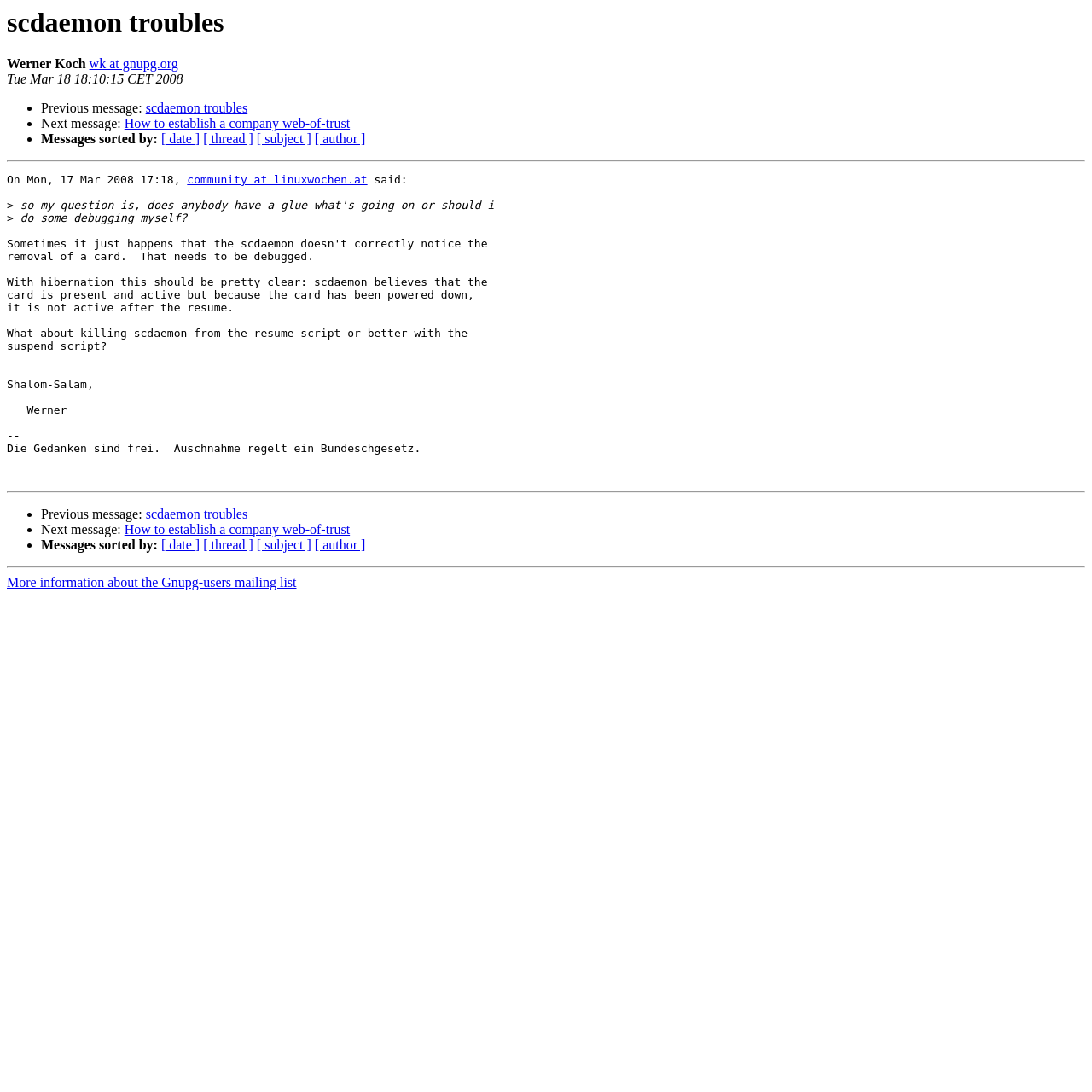Provide your answer to the question using just one word or phrase: What is the subject of the previous message?

scdaemon troubles